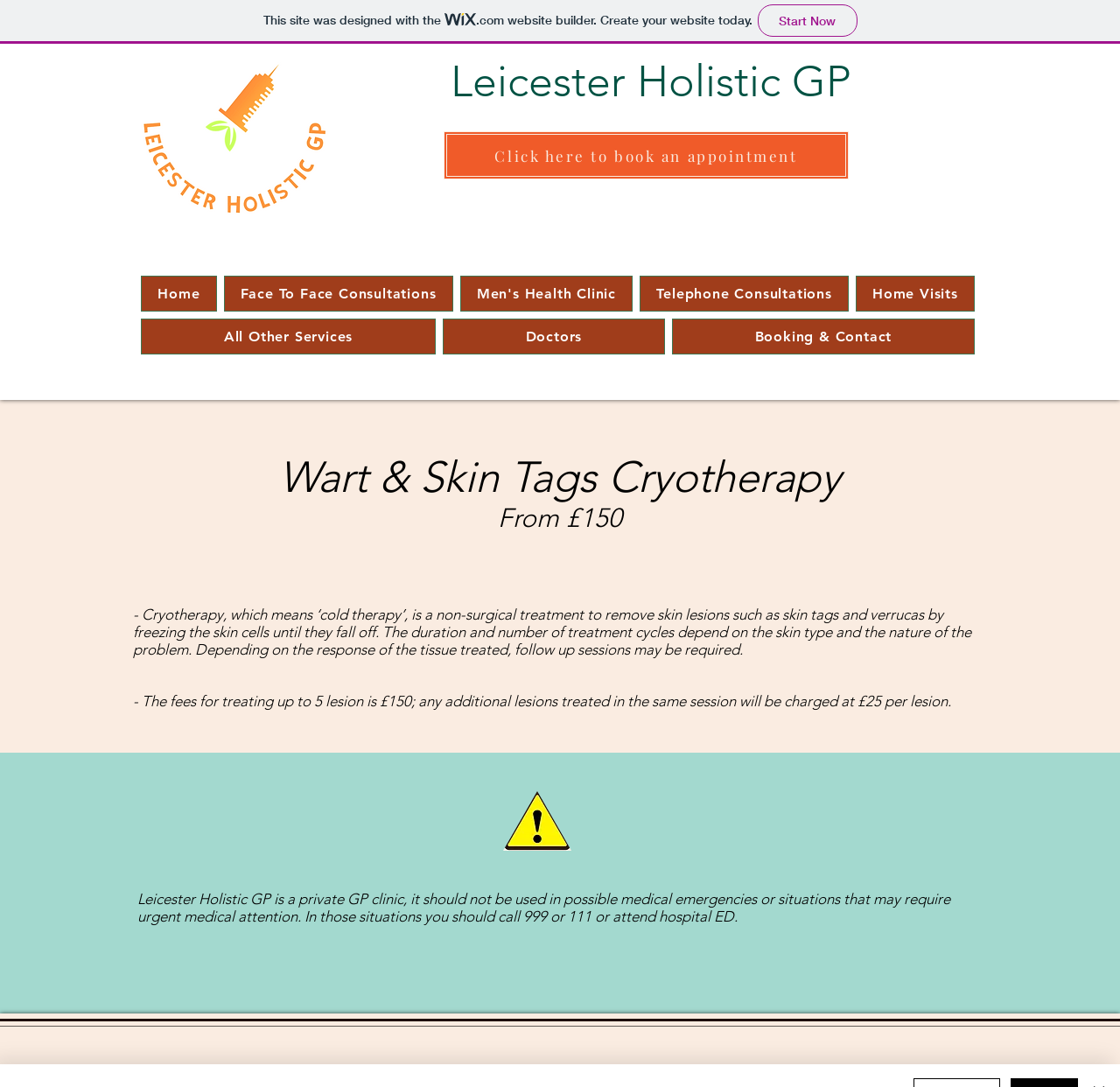Please identify the coordinates of the bounding box for the clickable region that will accomplish this instruction: "Navigate to the 'Home' page".

[0.126, 0.254, 0.193, 0.287]